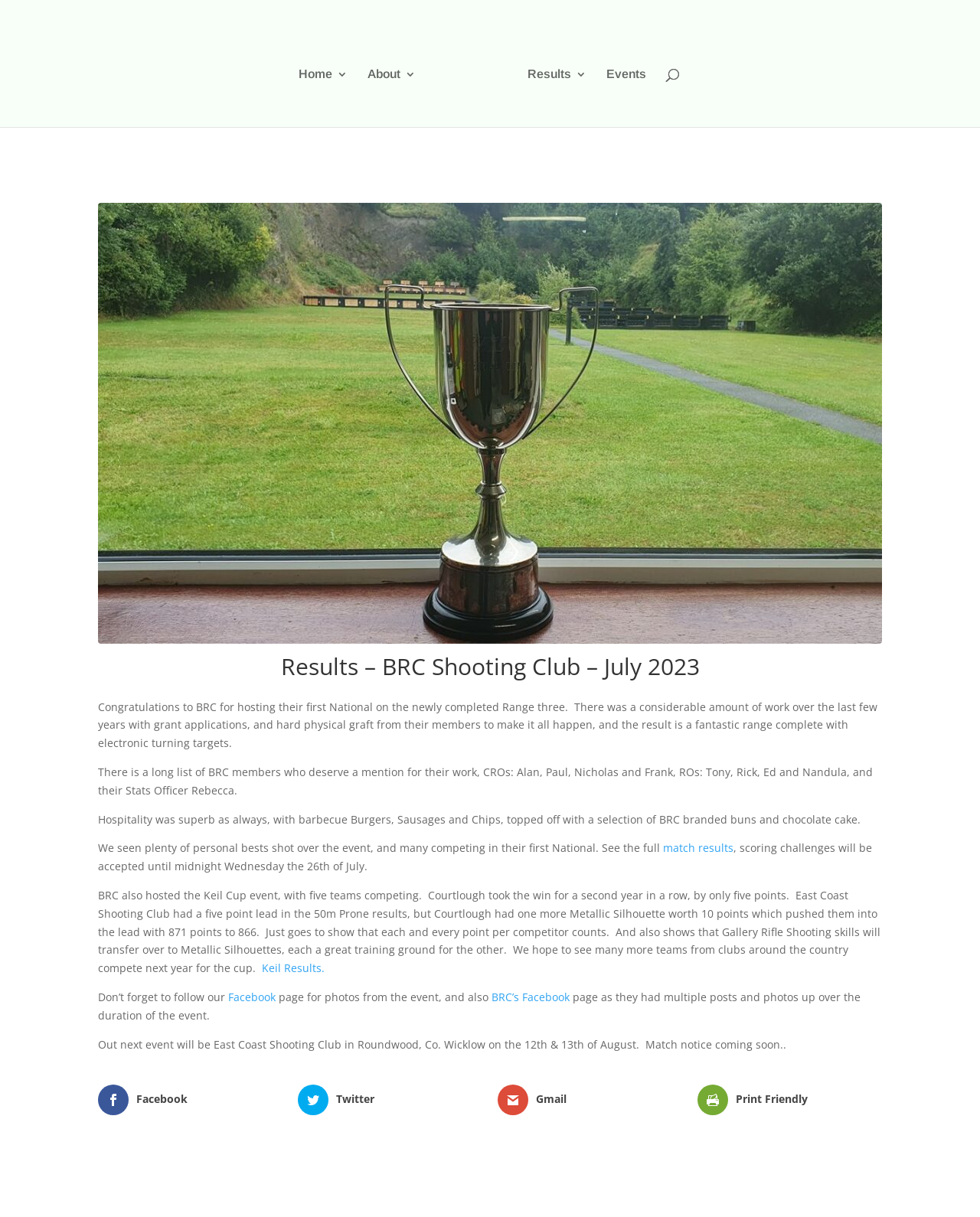Locate the bounding box coordinates of the element that needs to be clicked to carry out the instruction: "Follow on Facebook". The coordinates should be given as four float numbers ranging from 0 to 1, i.e., [left, top, right, bottom].

[0.233, 0.813, 0.281, 0.825]